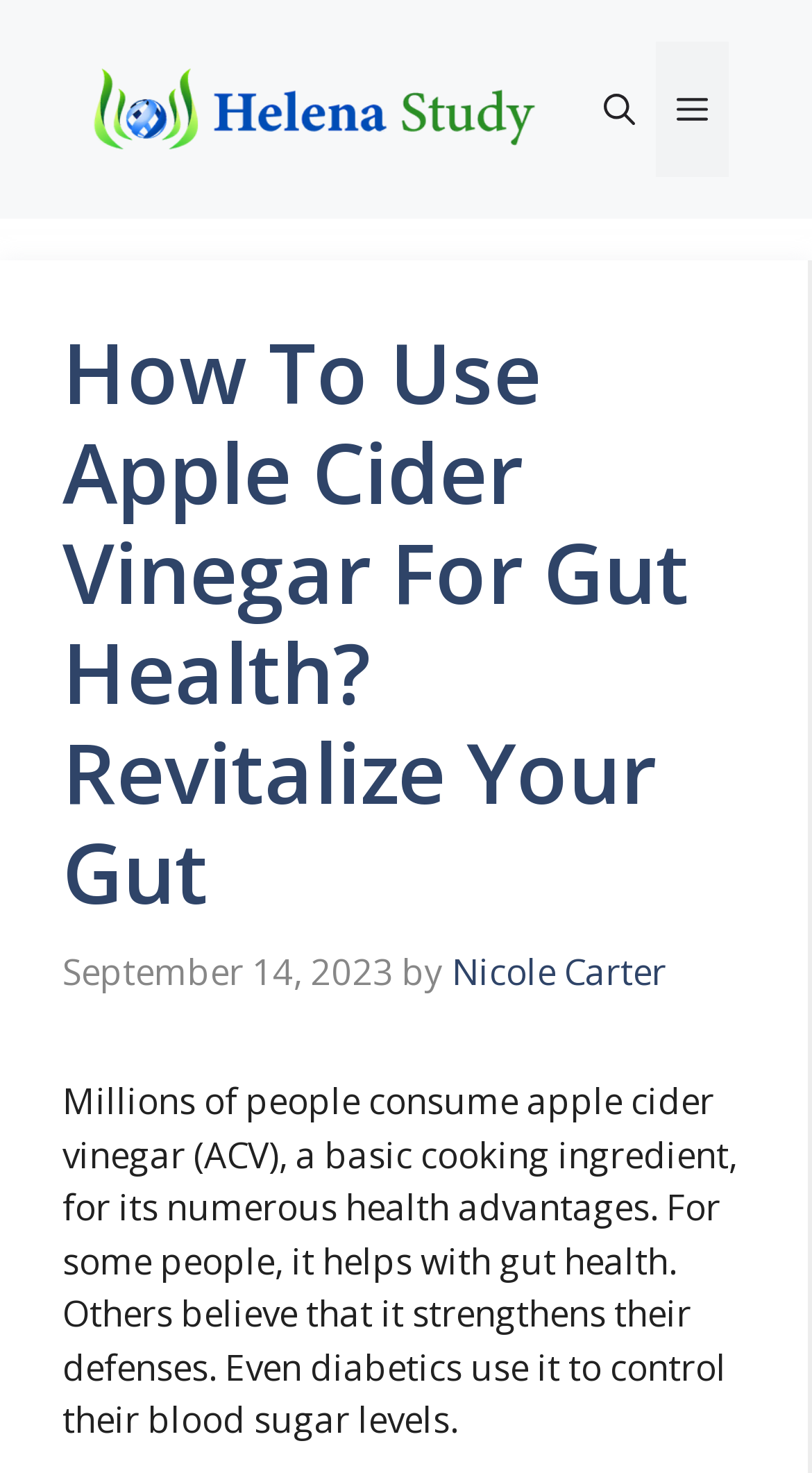Please provide a one-word or phrase answer to the question: 
What is the date of the article?

September 14, 2023